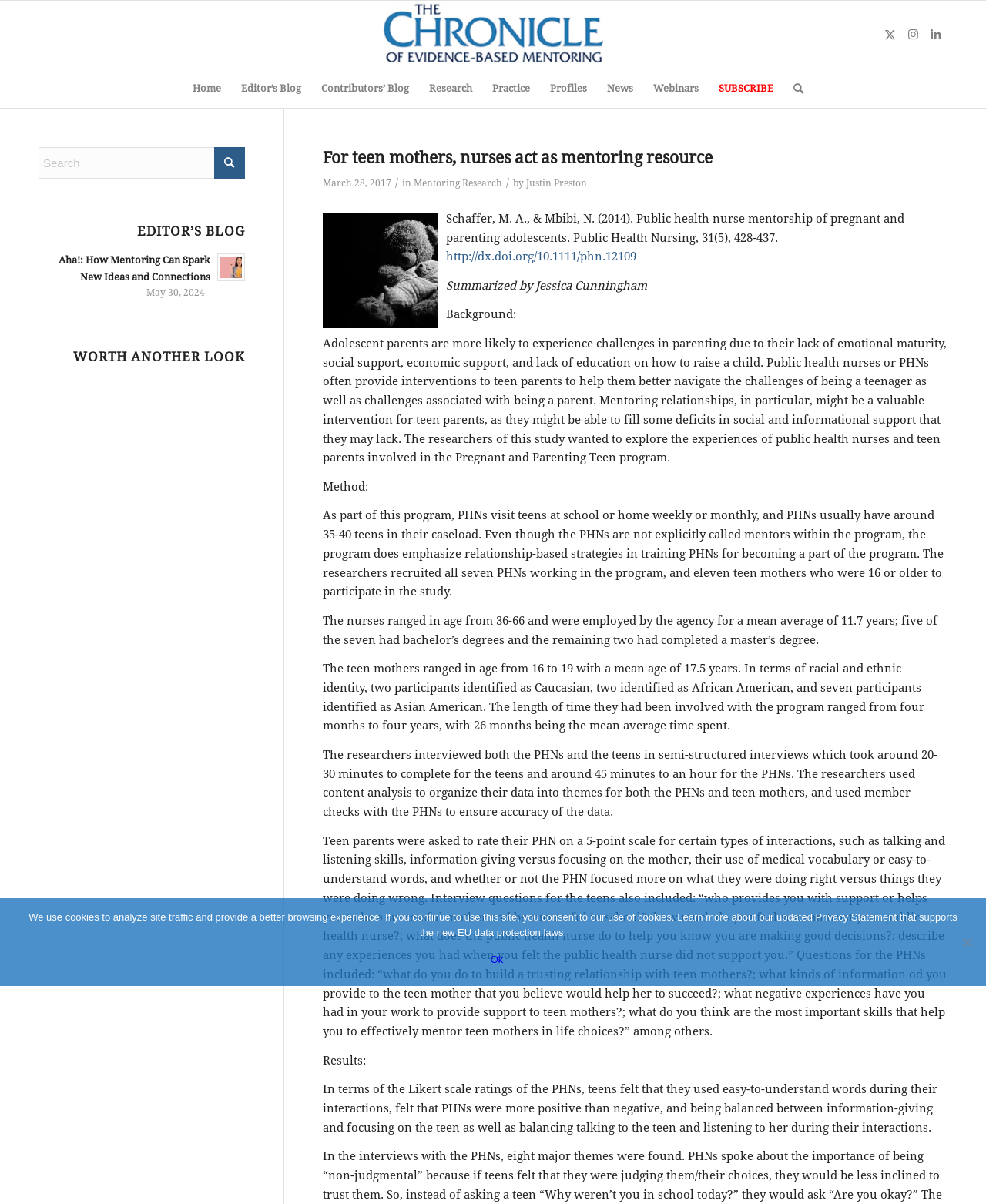What is the age range of the teen mothers in the study?
Carefully analyze the image and provide a detailed answer to the question.

The article states that the teen mothers ranged in age from 16 to 19, with a mean age of 17.5 years.